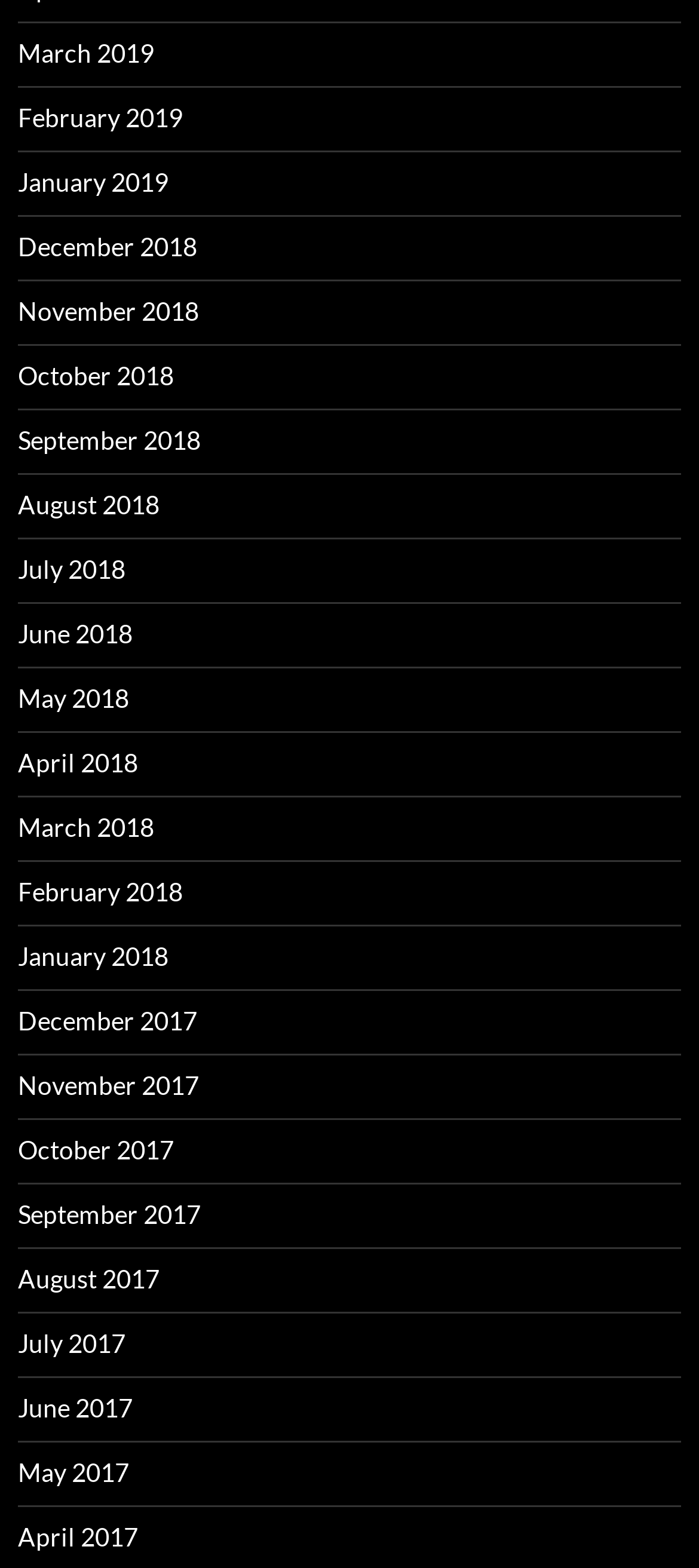Can you specify the bounding box coordinates of the area that needs to be clicked to fulfill the following instruction: "view April 2017"?

[0.026, 0.97, 0.197, 0.99]